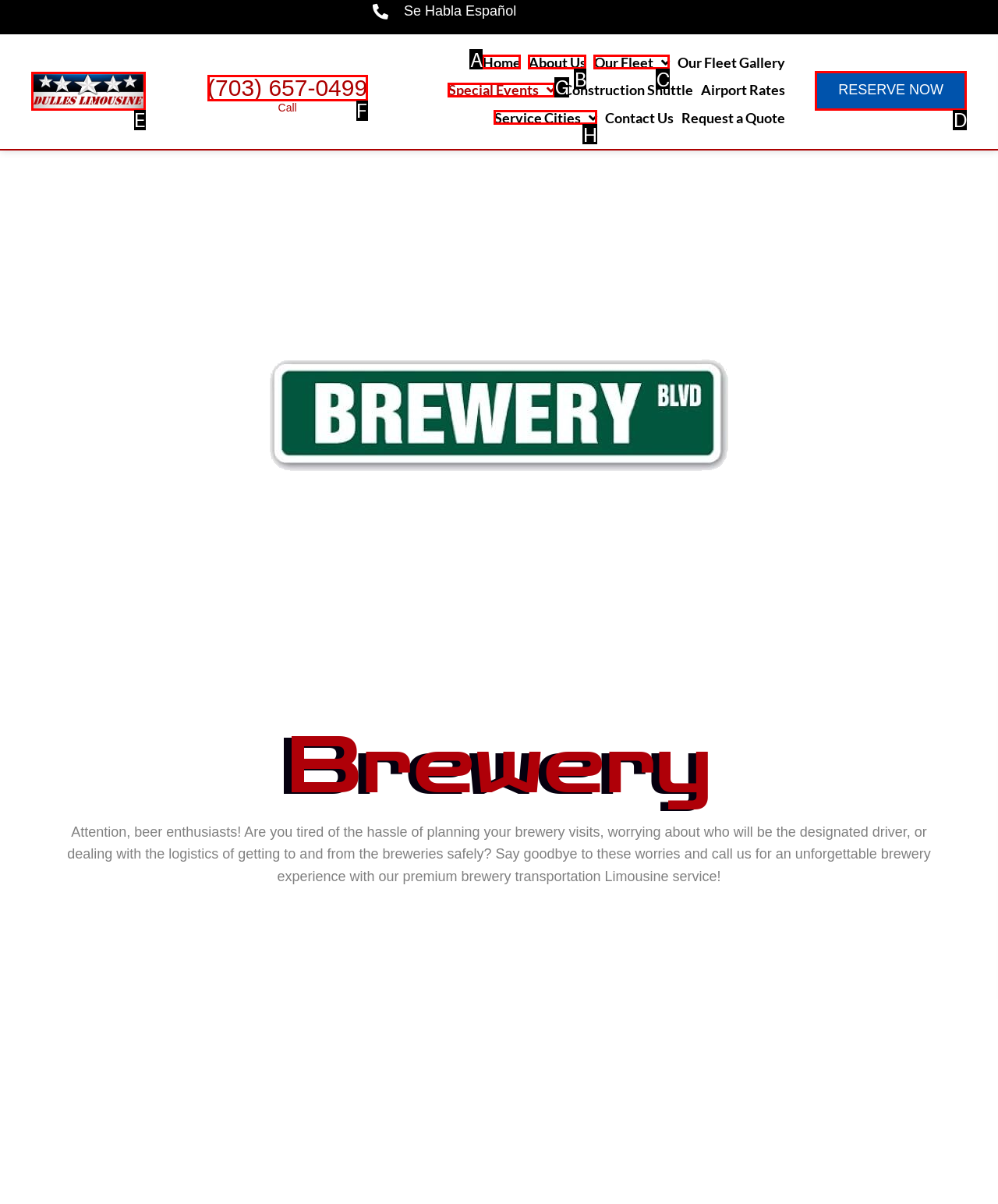Find the option that aligns with: Special Events
Provide the letter of the corresponding option.

G